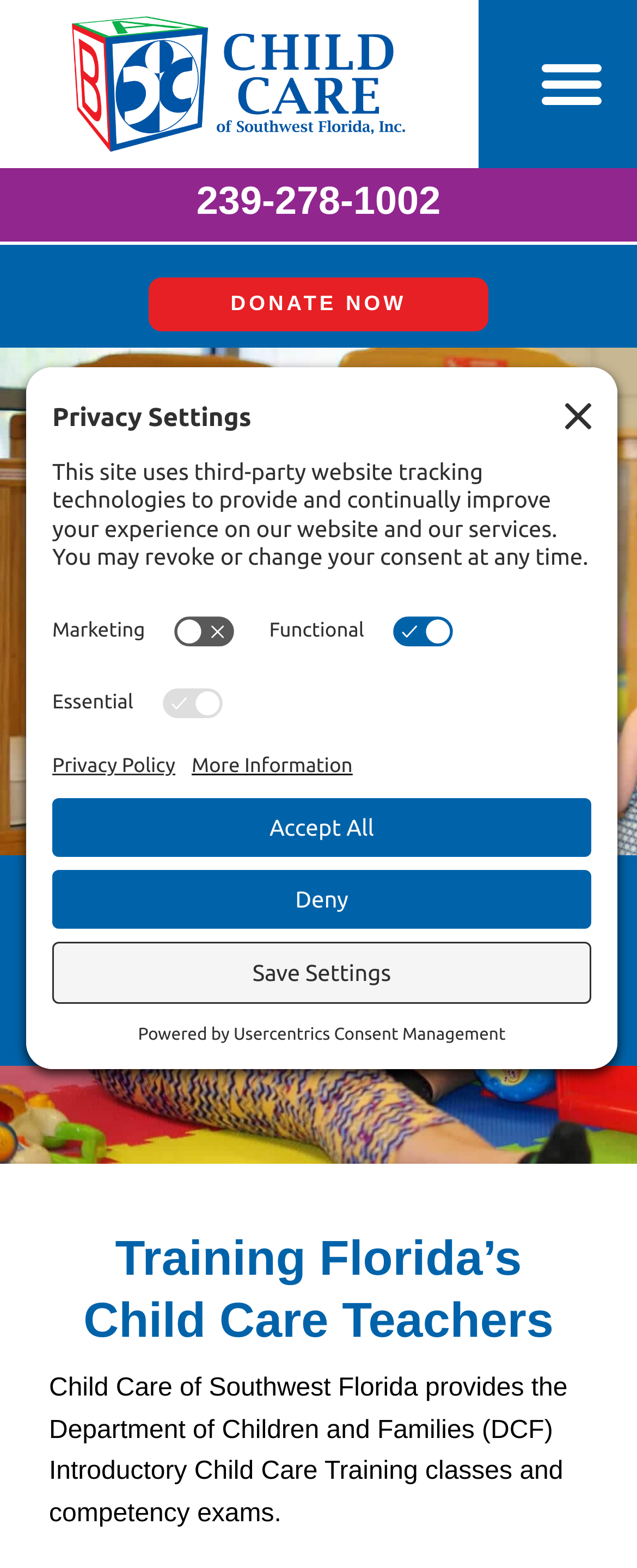Please determine the bounding box coordinates of the section I need to click to accomplish this instruction: "Click the Child Care of Southwest Florida logo".

[0.026, 0.01, 0.724, 0.097]